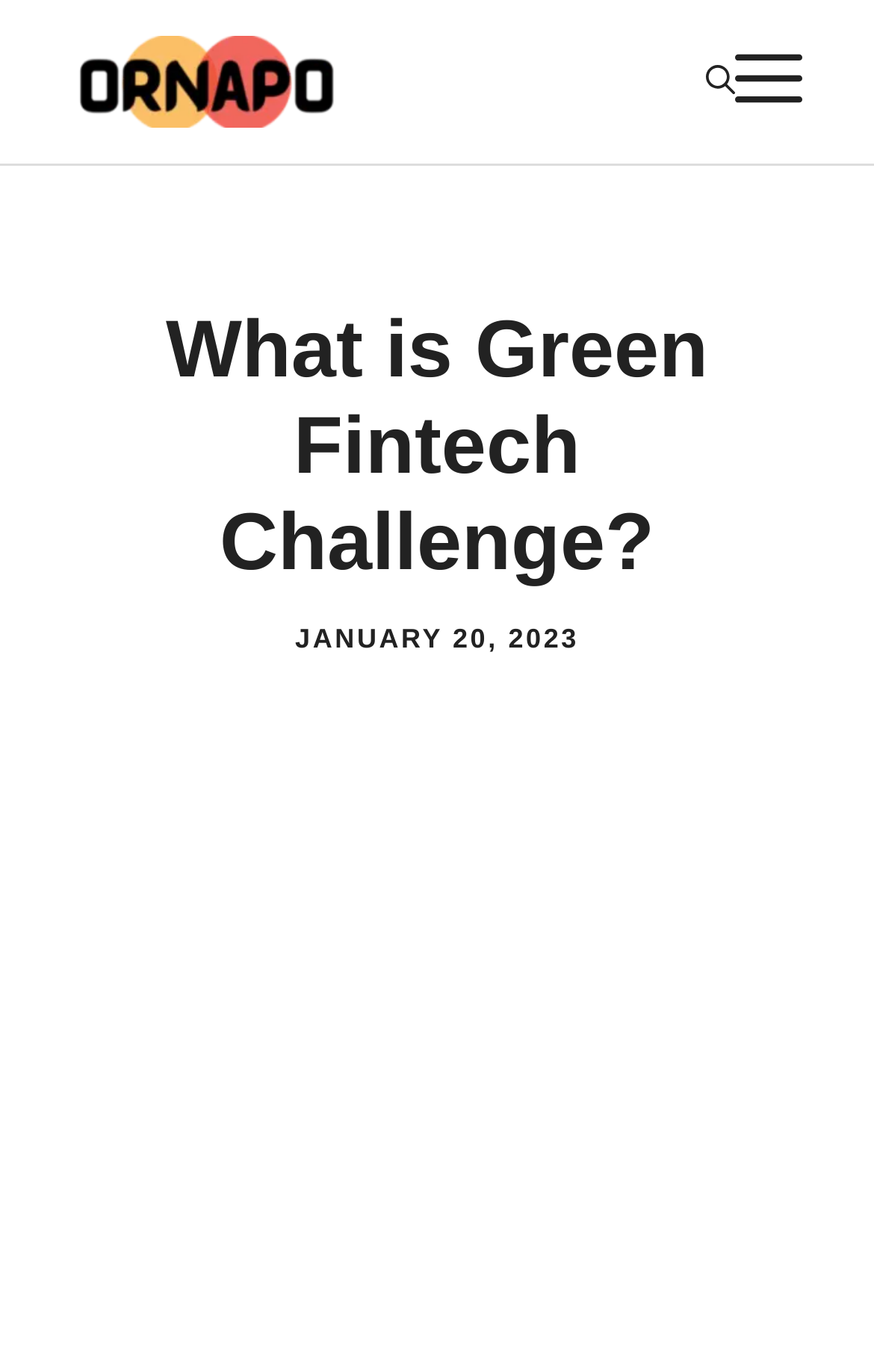Generate a thorough caption that explains the contents of the webpage.

The webpage is about the Green Fintech Challenge, specifically discussing the FCA's innovative green fintech challenge. At the top of the page, there is a banner that spans the entire width, containing a link to the website "Ornapo" with an accompanying image of the same name. To the right of the link, there is a navigation section with a mobile toggle button, an "Open search" button, and a "MENU" button that controls a slide-out menu.

Below the banner, there is a prominent heading that reads "What is Green Fintech Challenge?" which takes up most of the page's width. Underneath the heading, there is a timestamp indicating that the article was published on January 20, 2023.